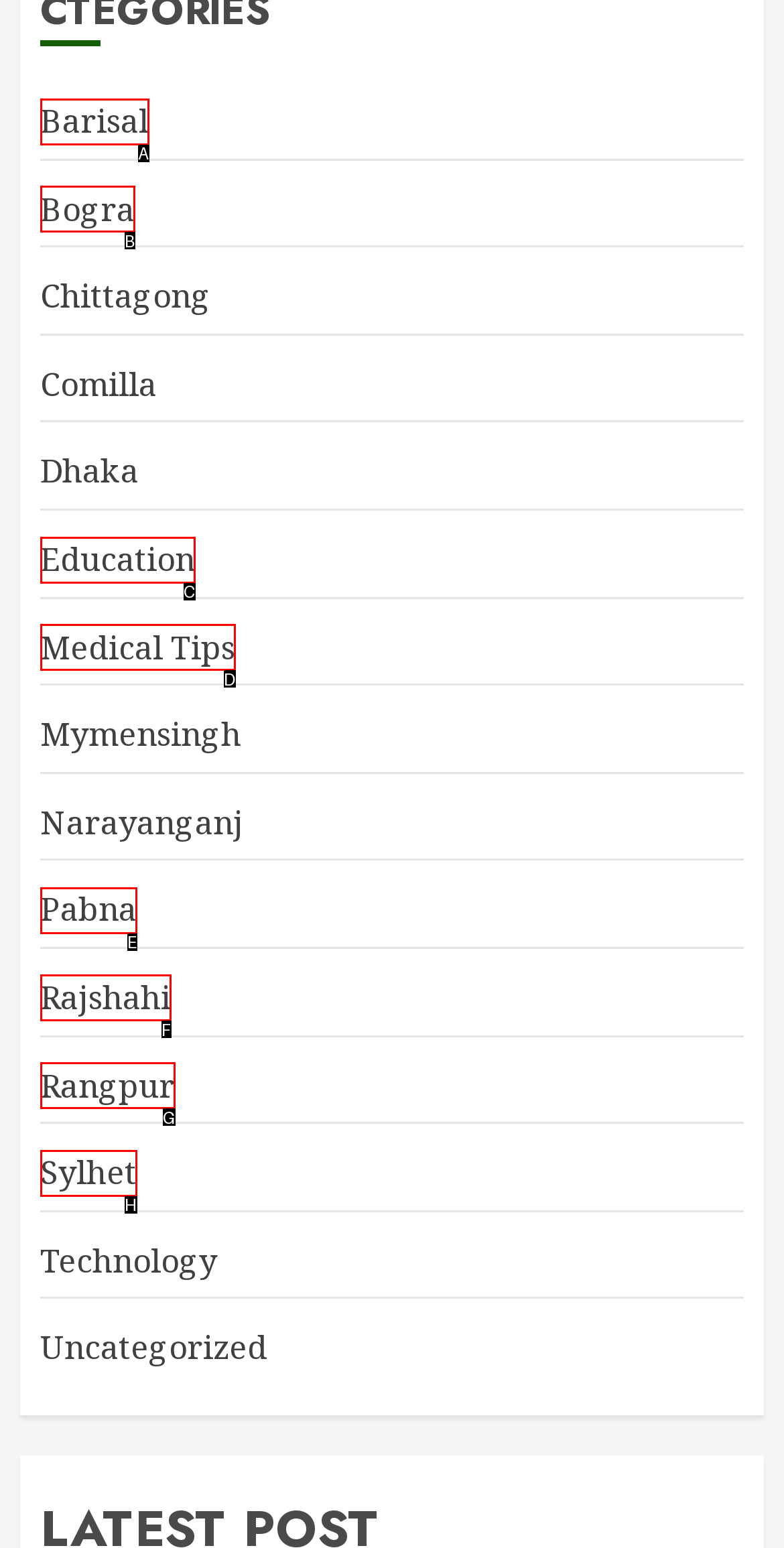Identify the letter of the UI element that corresponds to: Medical Tips
Respond with the letter of the option directly.

D